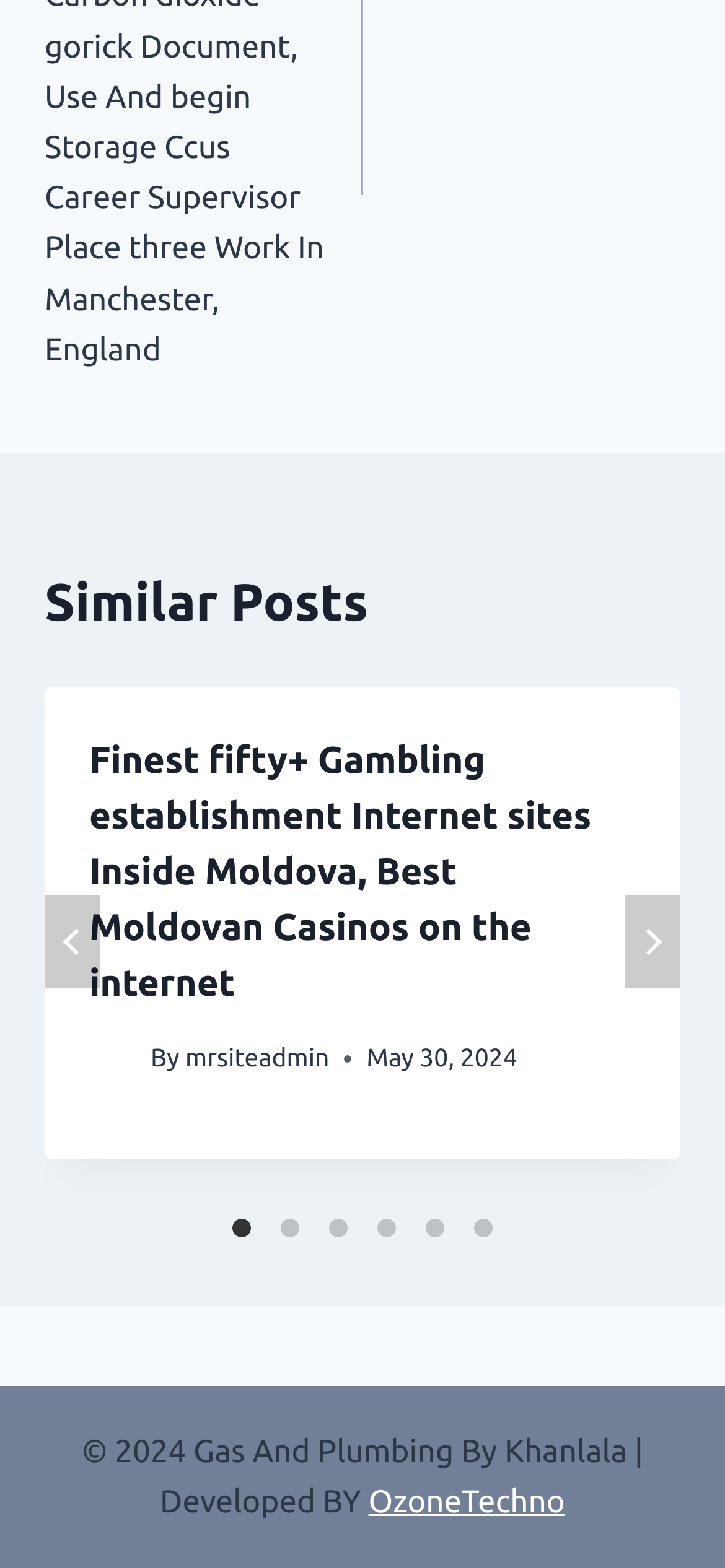Locate the bounding box coordinates of the element I should click to achieve the following instruction: "Click the 'prev' button".

[0.062, 0.571, 0.138, 0.63]